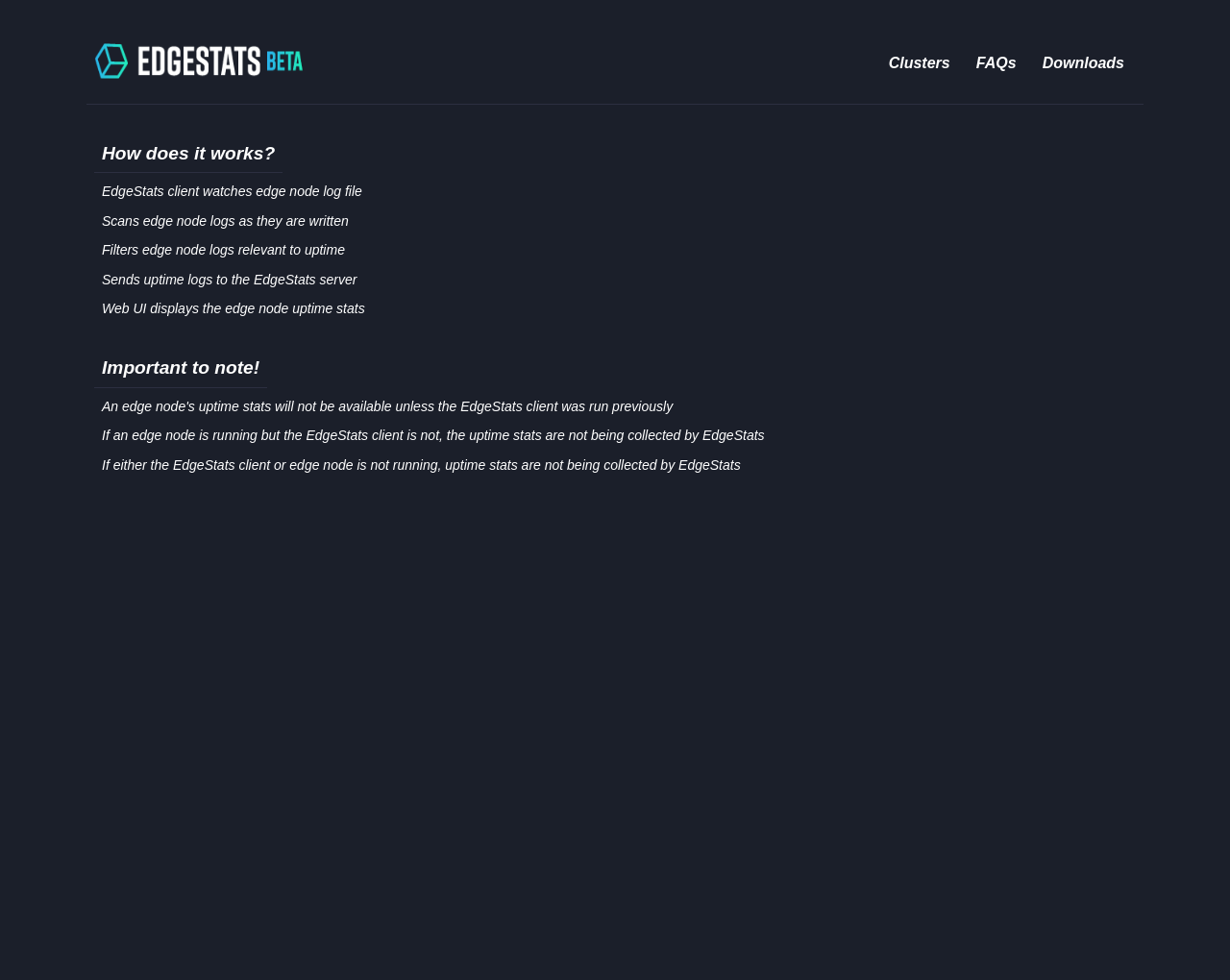What is the relationship between edge node and EdgeStats client?
Please look at the screenshot and answer in one word or a short phrase.

Edge node logs are monitored